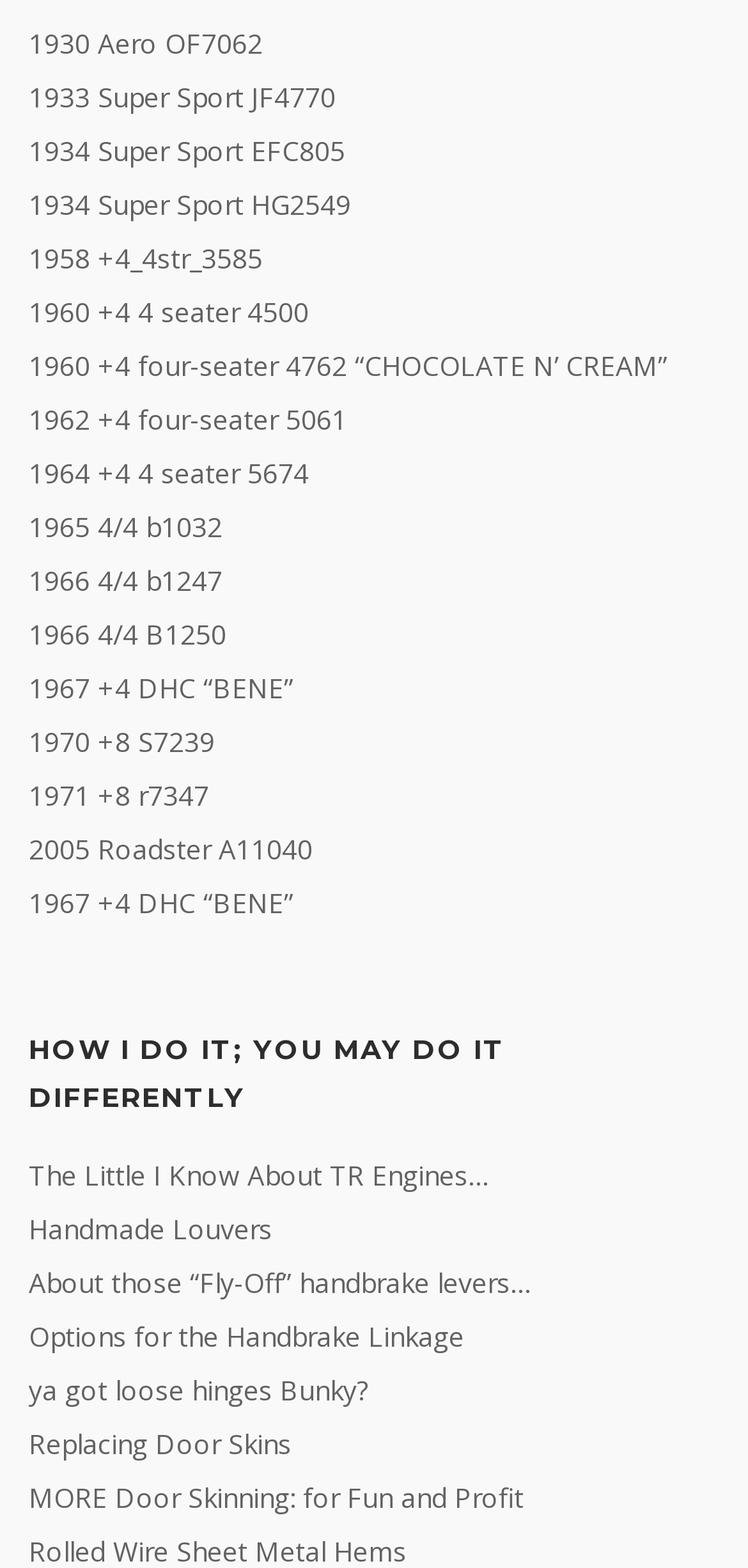Find the coordinates for the bounding box of the element with this description: "1964 +4 4 seater 5674".

[0.038, 0.29, 0.413, 0.314]